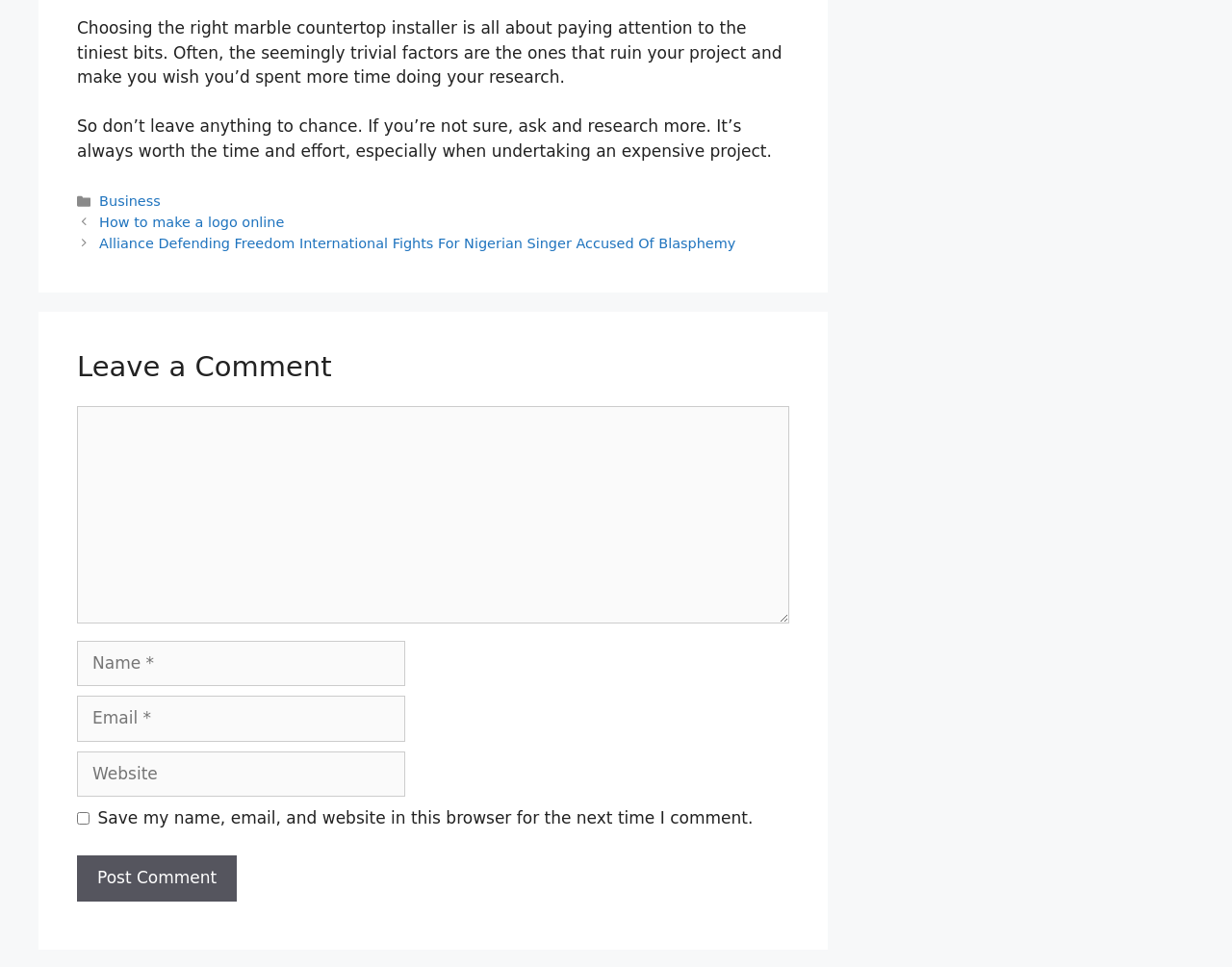What is the purpose of the checkbox?
Based on the image, provide a one-word or brief-phrase response.

Save comment info